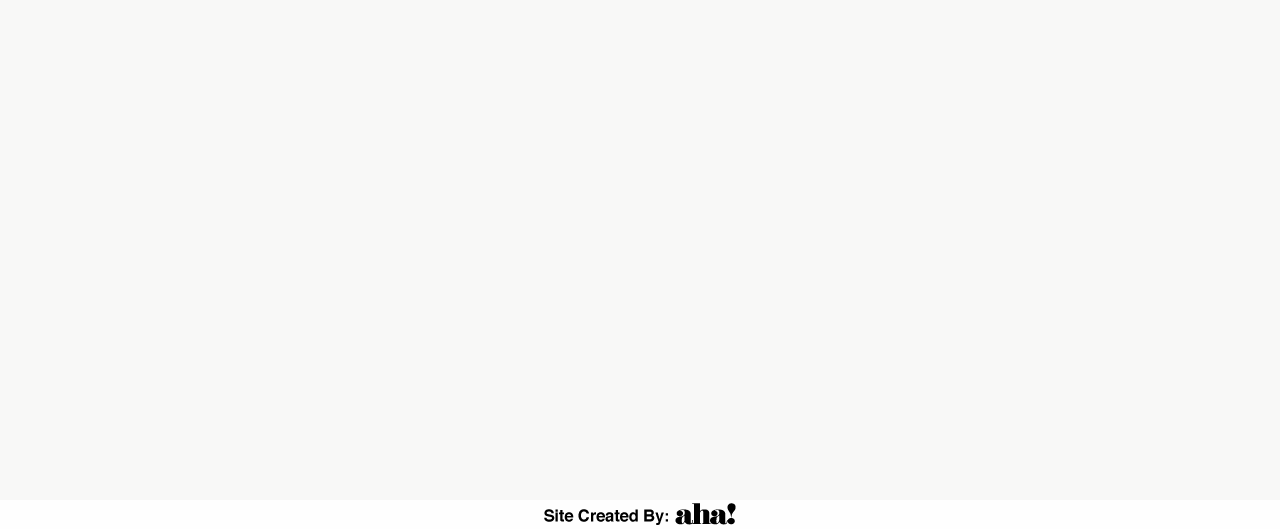Using the element description: "Resources", determine the bounding box coordinates for the specified UI element. The coordinates should be four float numbers between 0 and 1, [left, top, right, bottom].

[0.354, 0.442, 0.414, 0.486]